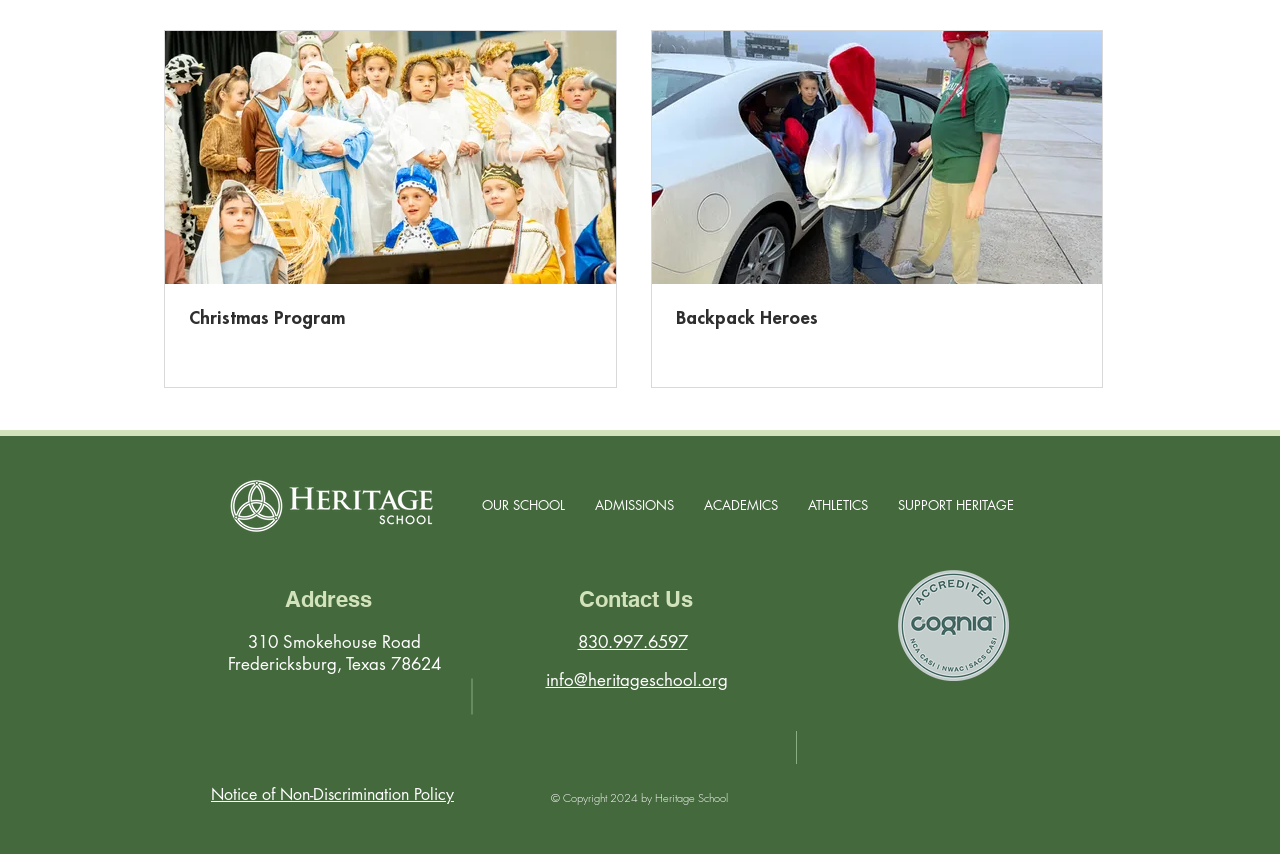Please identify the bounding box coordinates of the area that needs to be clicked to follow this instruction: "Visit OUR SCHOOL".

[0.365, 0.559, 0.453, 0.626]